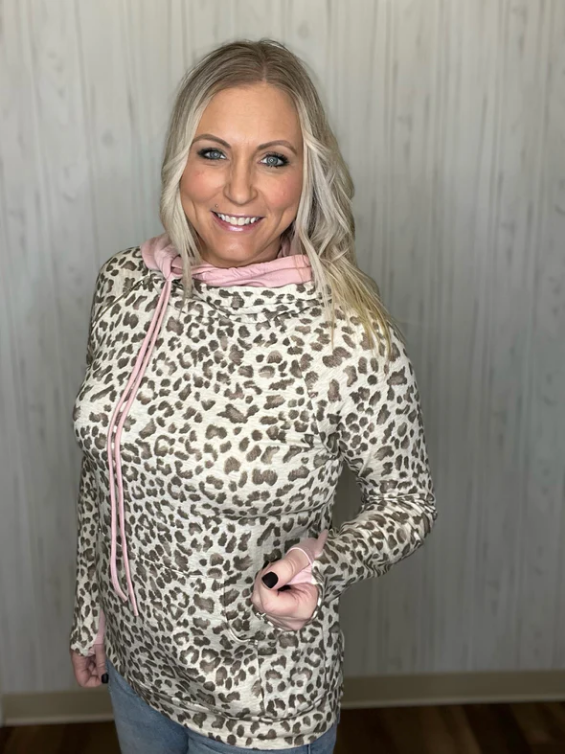Answer succinctly with a single word or phrase:
What is the color of the jeans?

Light blue